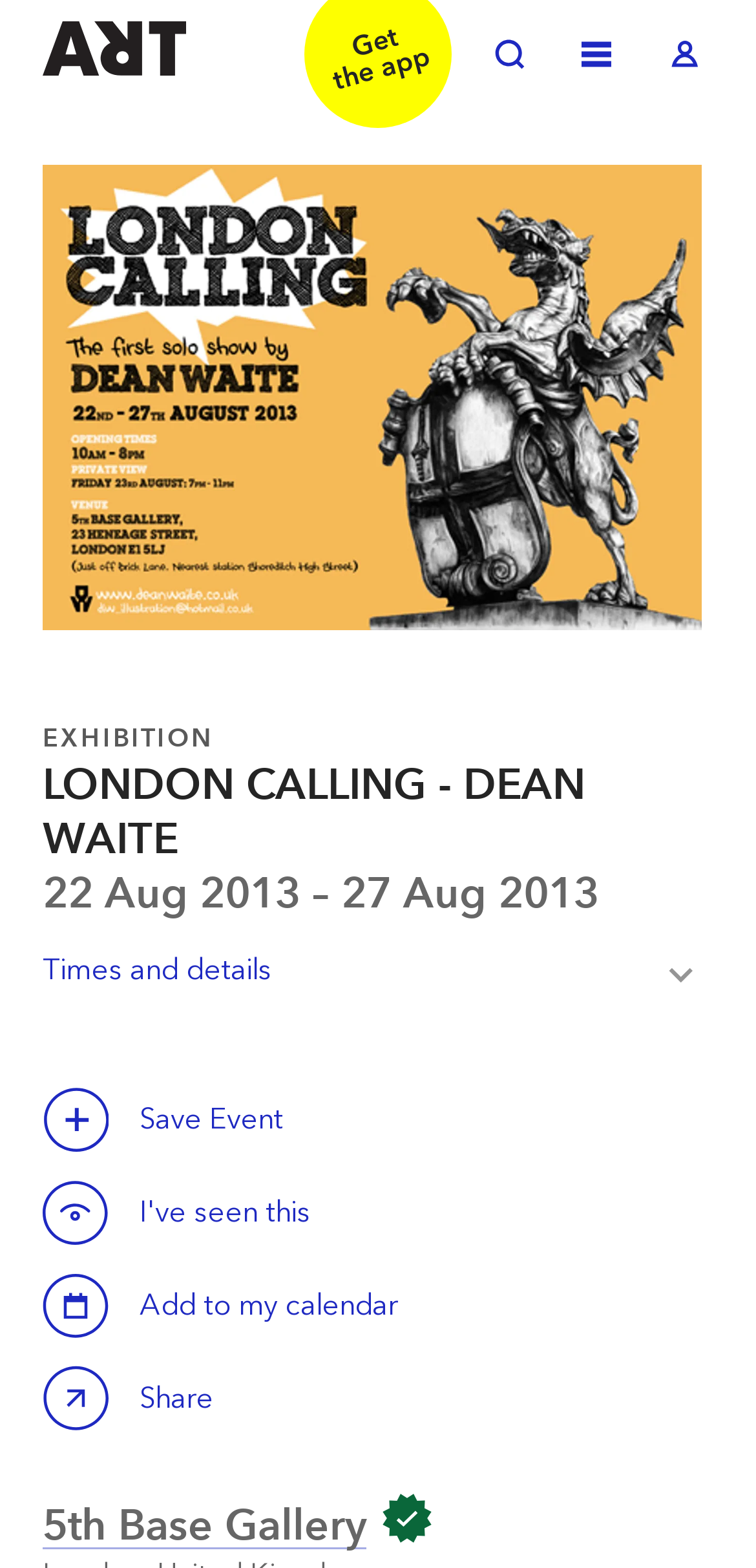Highlight the bounding box coordinates of the element you need to click to perform the following instruction: "Save this event."

[0.056, 0.692, 0.144, 0.734]